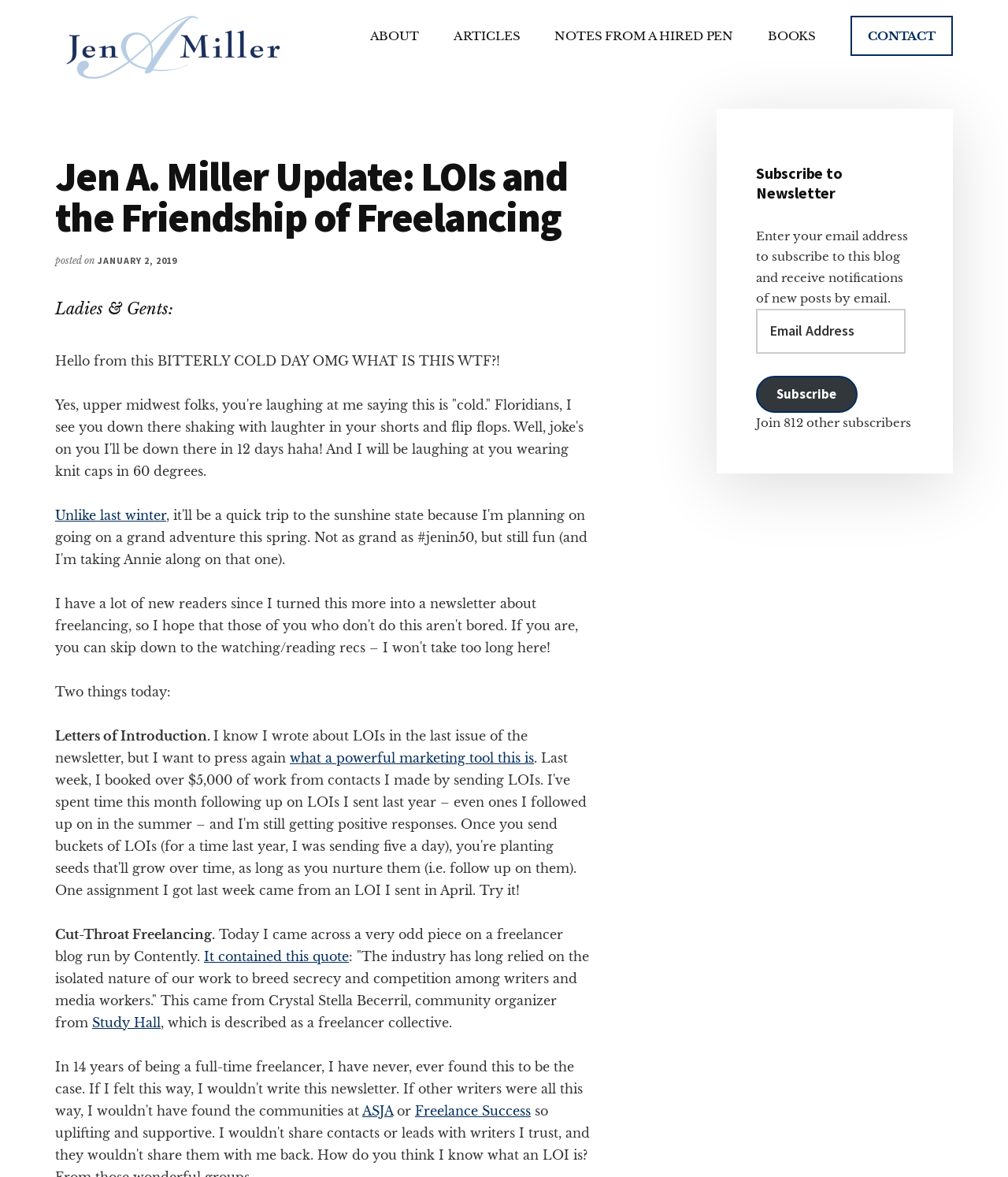How many subscribers are there to the blog?
Give a detailed response to the question by analyzing the screenshot.

The number of subscribers to the blog is 812, as stated in the StaticText 'Join 812 other subscribers' with a bounding box of [0.75, 0.353, 0.904, 0.366].